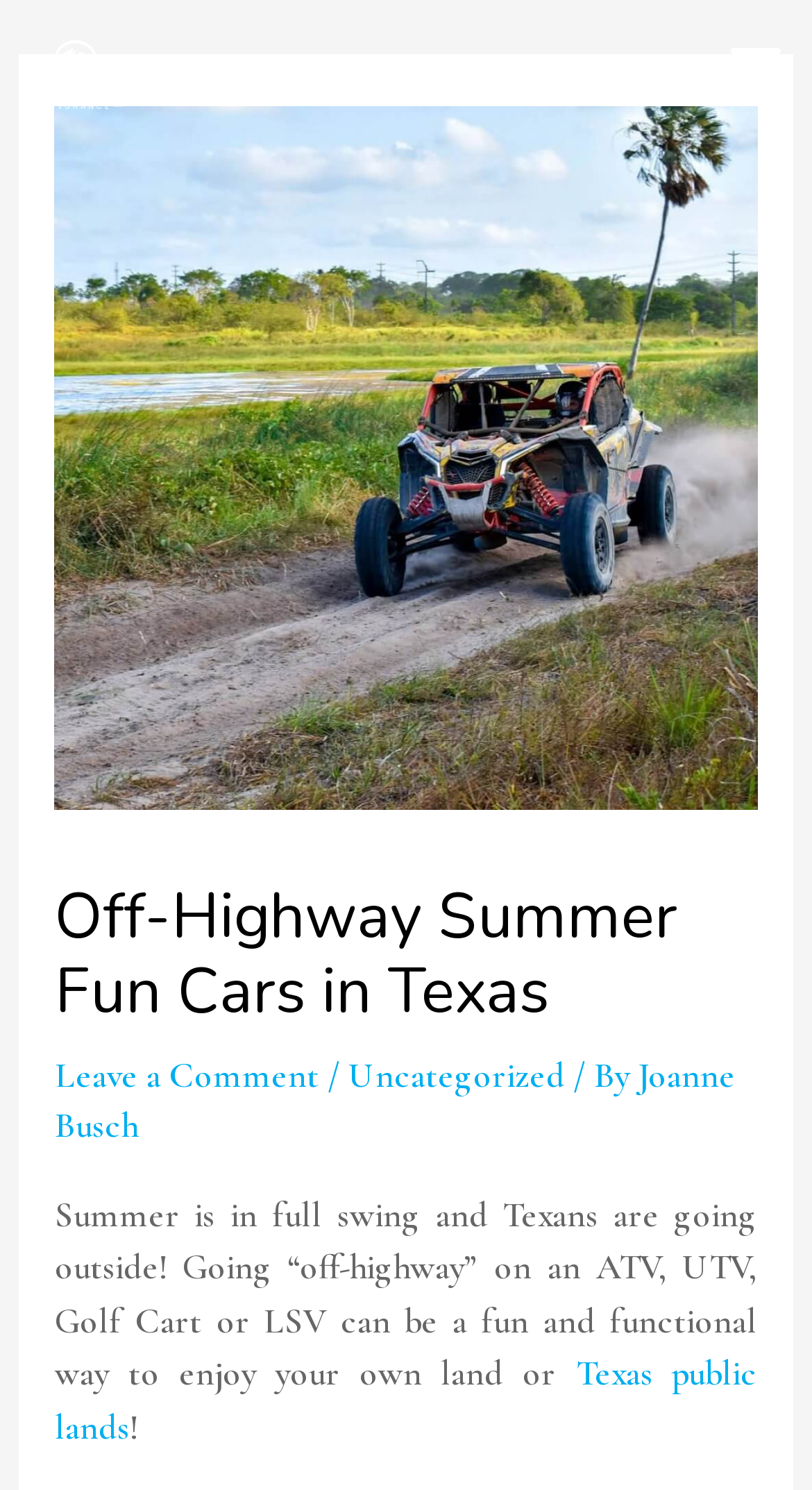Determine the primary headline of the webpage.

Off-Highway Summer Fun Cars in Texas